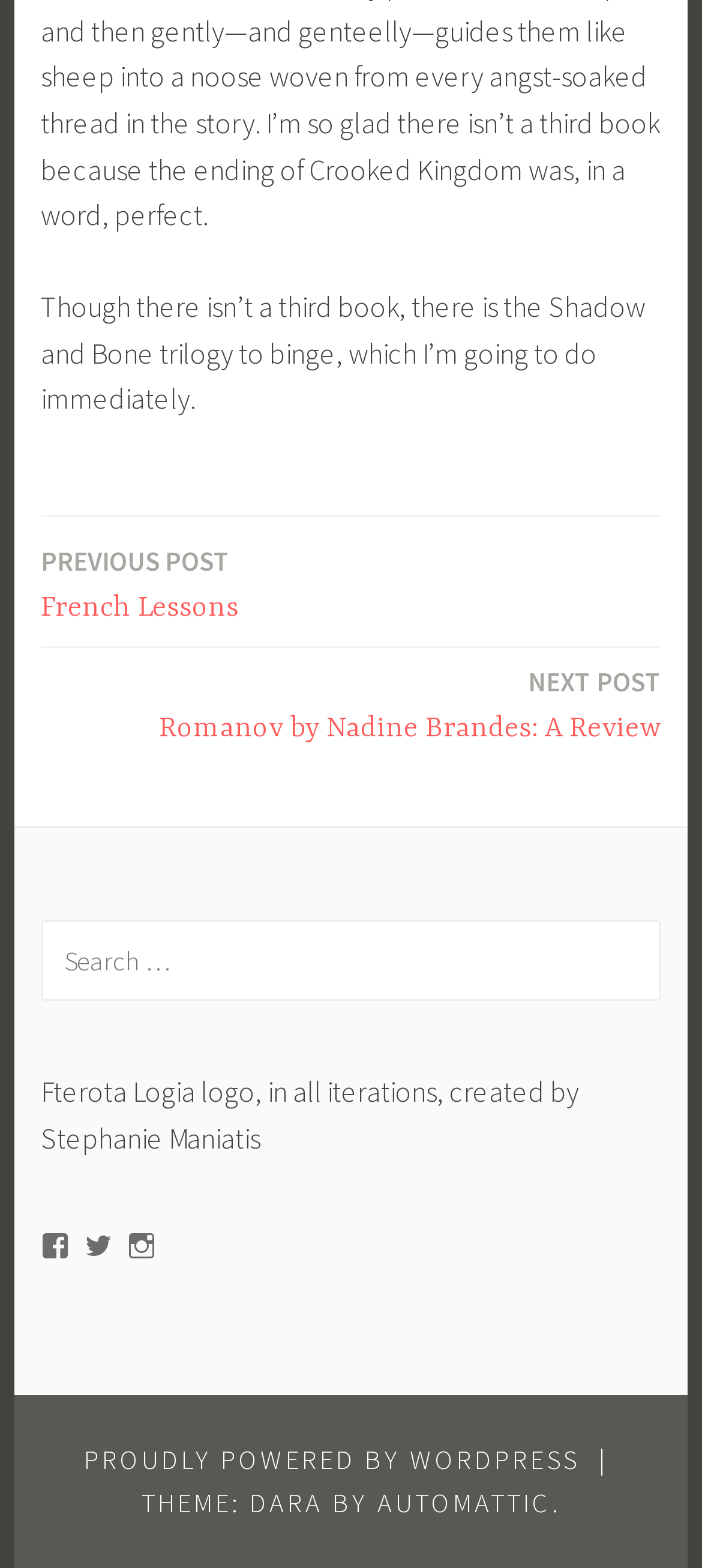Provide the bounding box coordinates for the specified HTML element described in this description: "Previous postFrench Lessons". The coordinates should be four float numbers ranging from 0 to 1, in the format [left, top, right, bottom].

[0.058, 0.345, 0.34, 0.405]